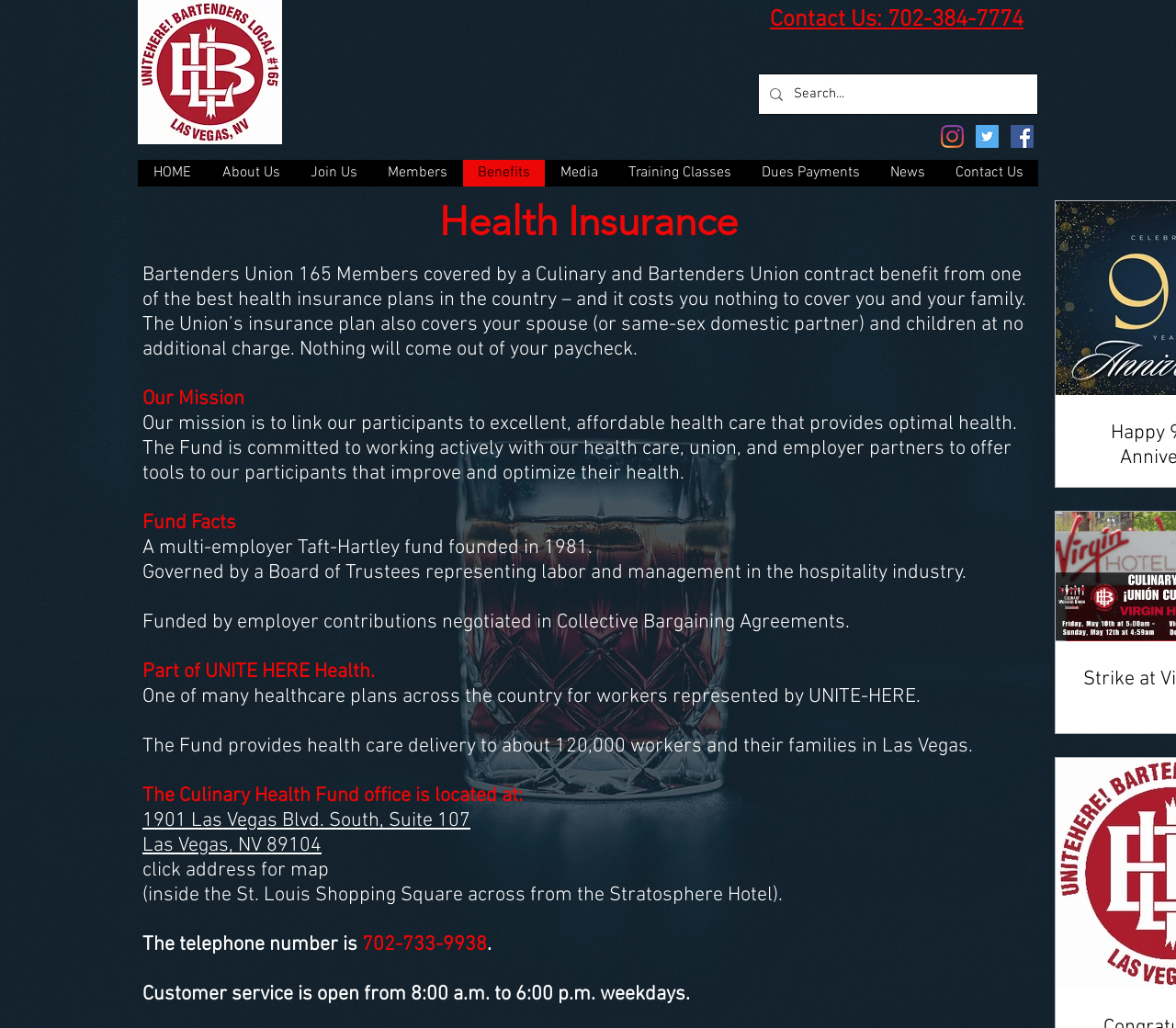Please answer the following question using a single word or phrase: 
What is the mission of the Bartenders Local 165?

To link participants to excellent, affordable health care